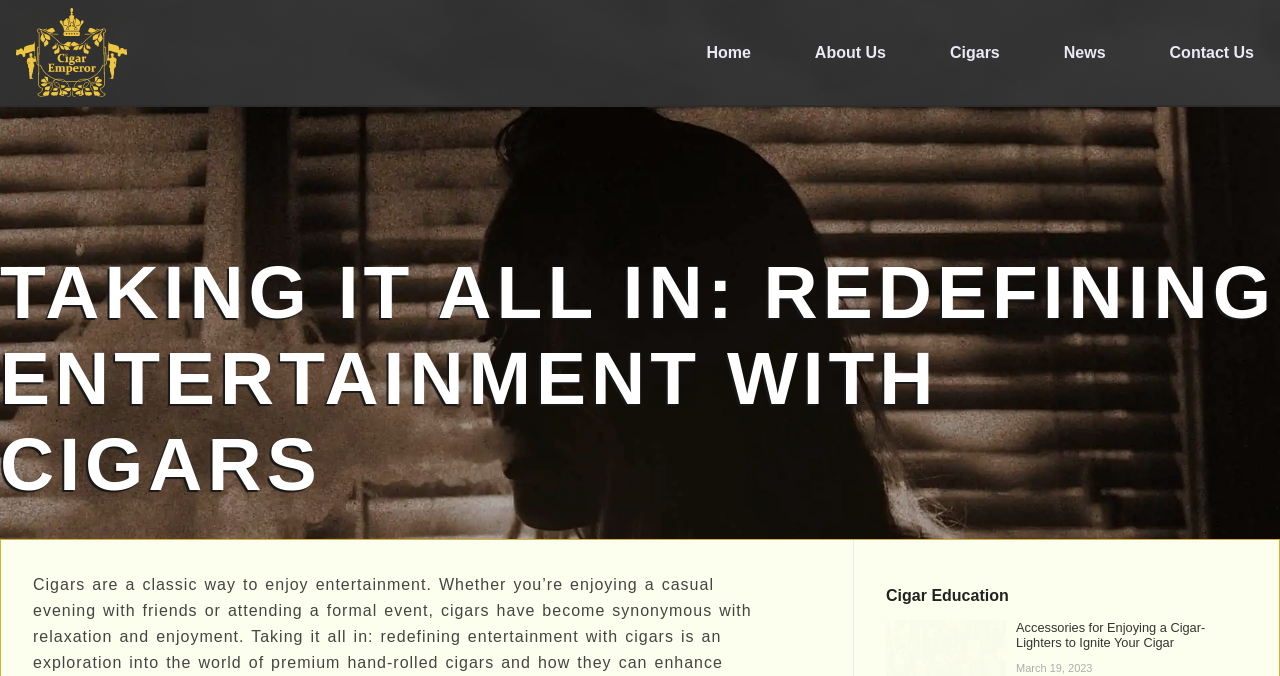Answer succinctly with a single word or phrase:
What is the logo of the website?

Cigar Emperor's logo